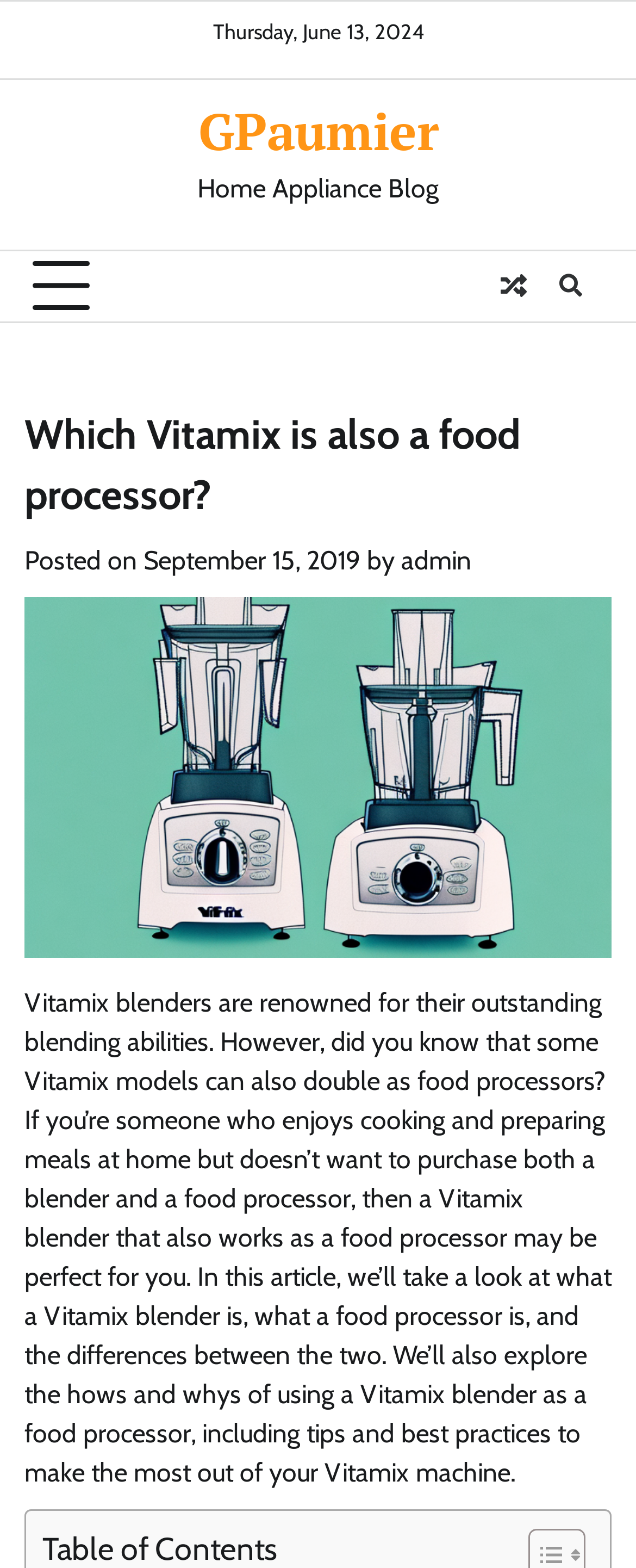Respond to the question with just a single word or phrase: 
What is the main topic of the article?

Vitamix blenders as food processors